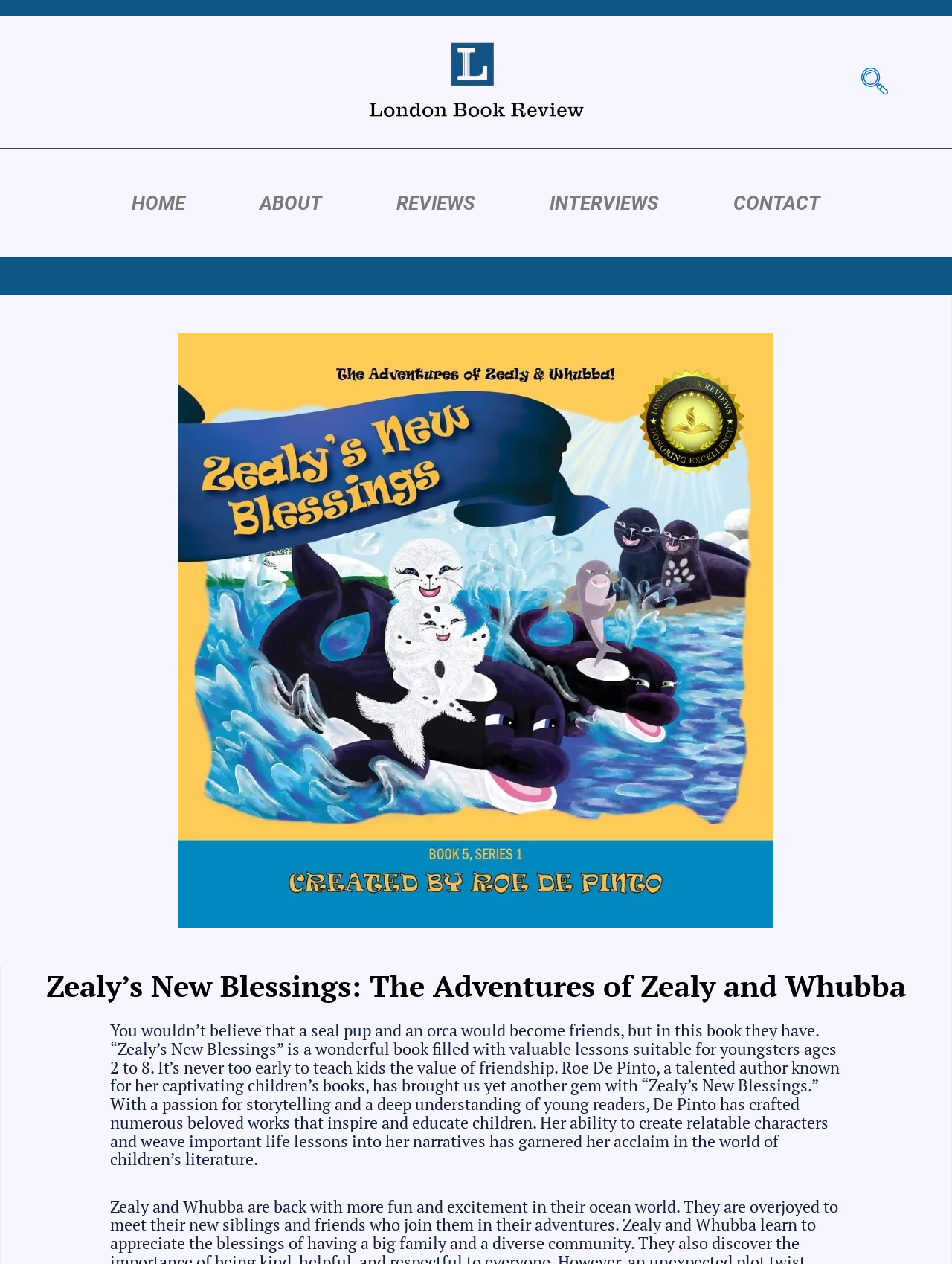What is the theme of the book?
Please provide a comprehensive answer based on the information in the image.

The StaticText element mentions that the book teaches the value of friendship, which suggests that the theme of the book is friendship.